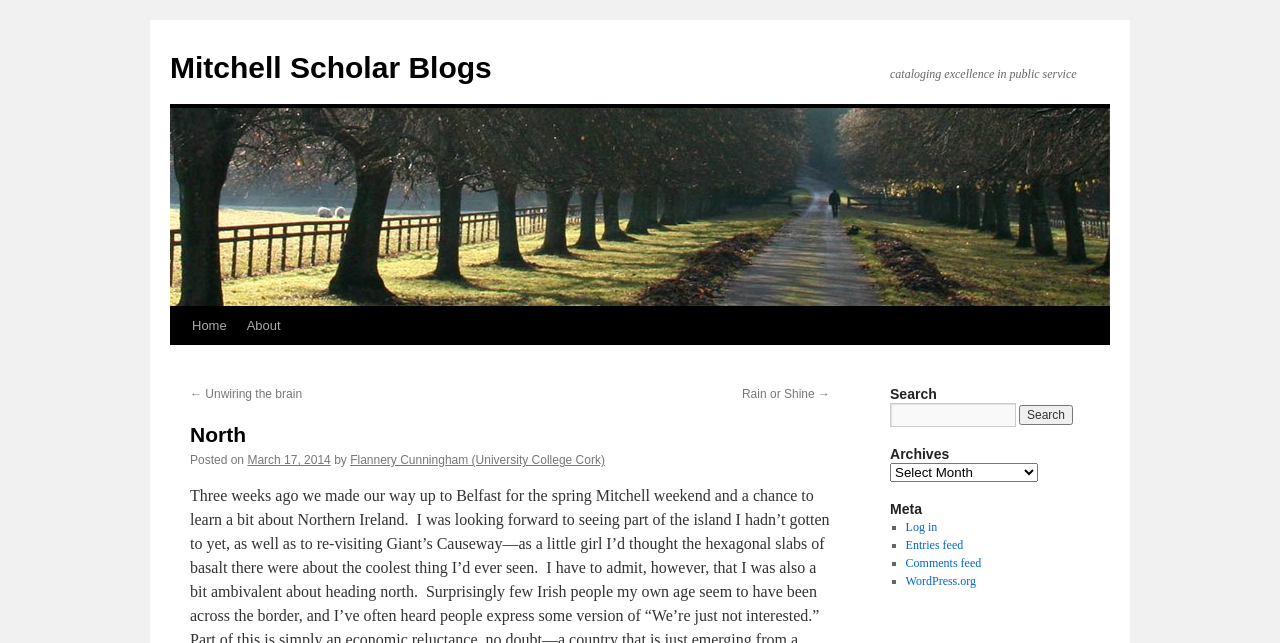Determine the bounding box coordinates of the region that needs to be clicked to achieve the task: "read the next post".

[0.58, 0.602, 0.648, 0.624]